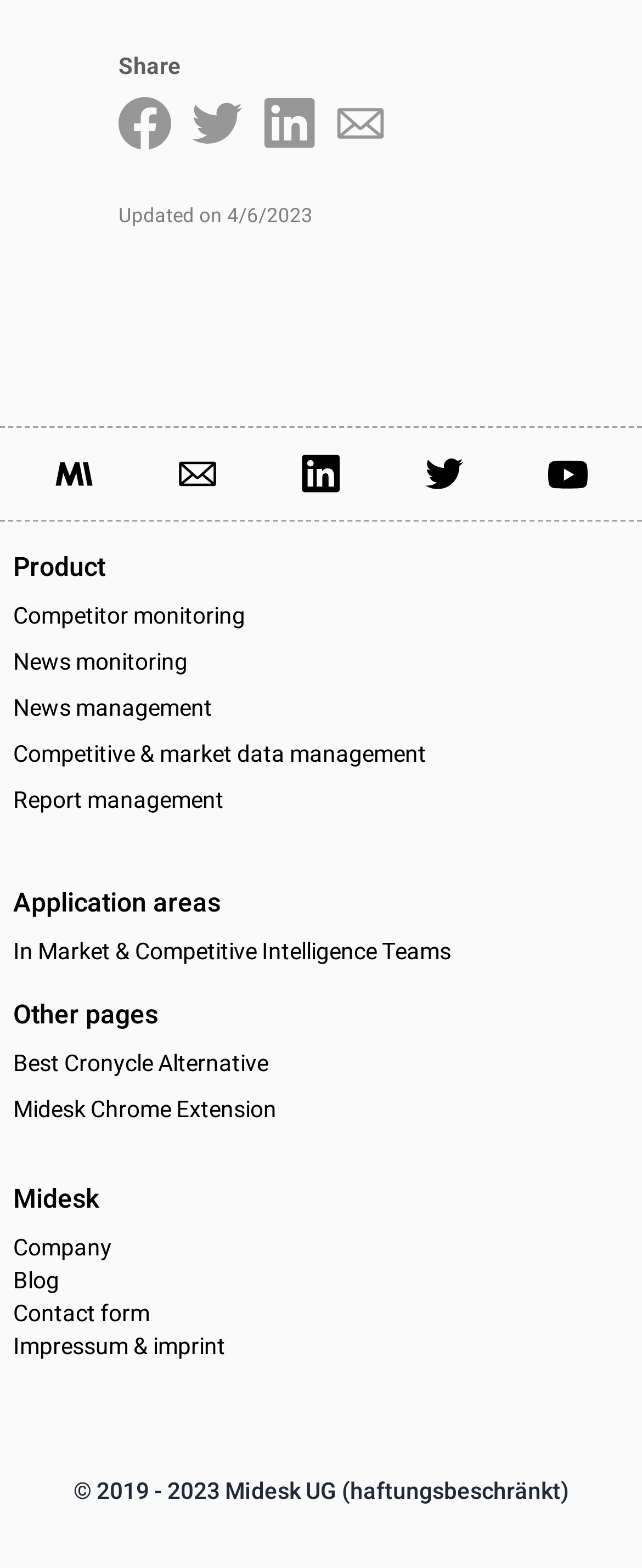What is the date of the last update?
Please answer using one word or phrase, based on the screenshot.

4/6/2023